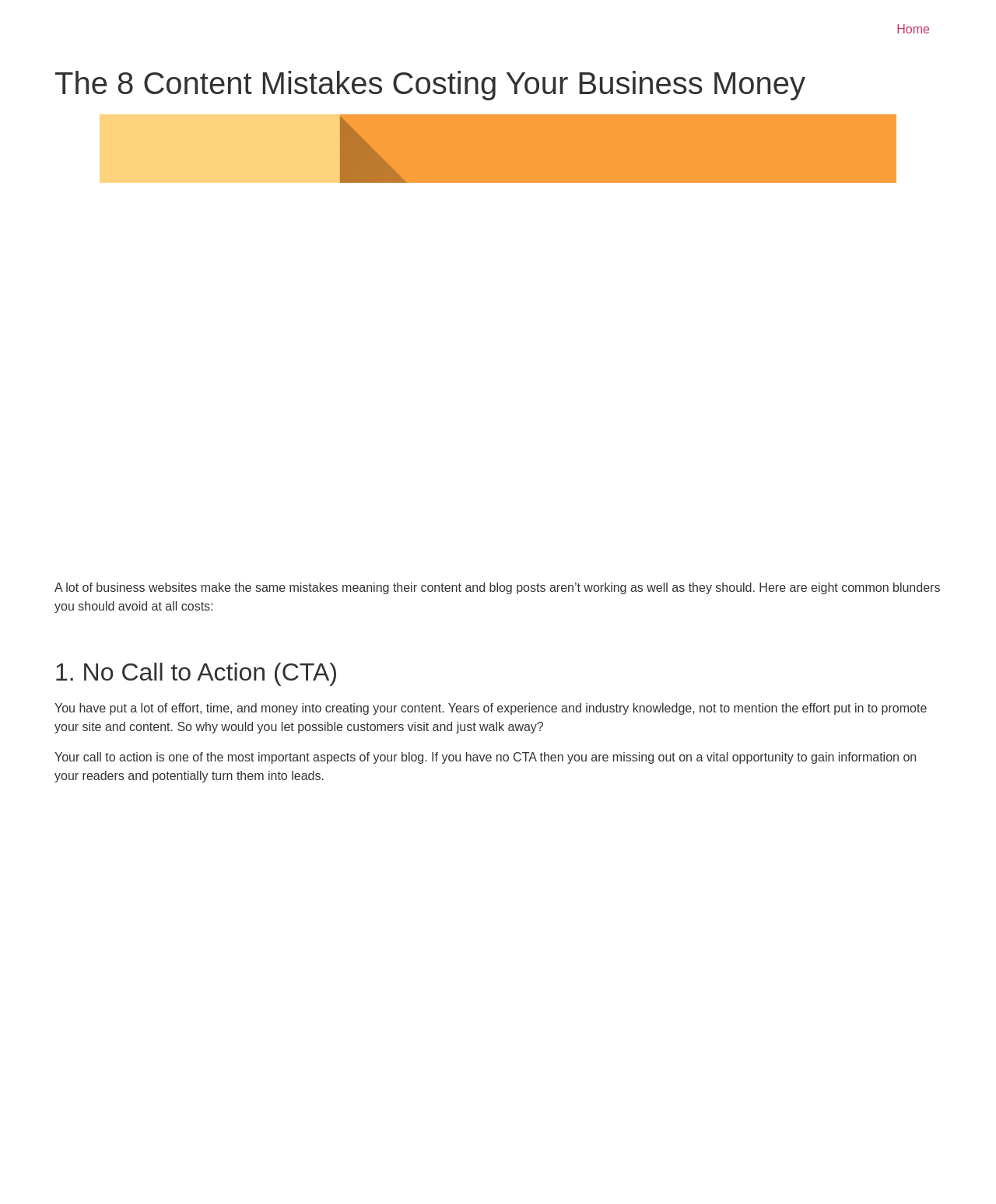What is the purpose of a call to action (CTA) in a blog?
Give a single word or phrase answer based on the content of the image.

To gain information on readers